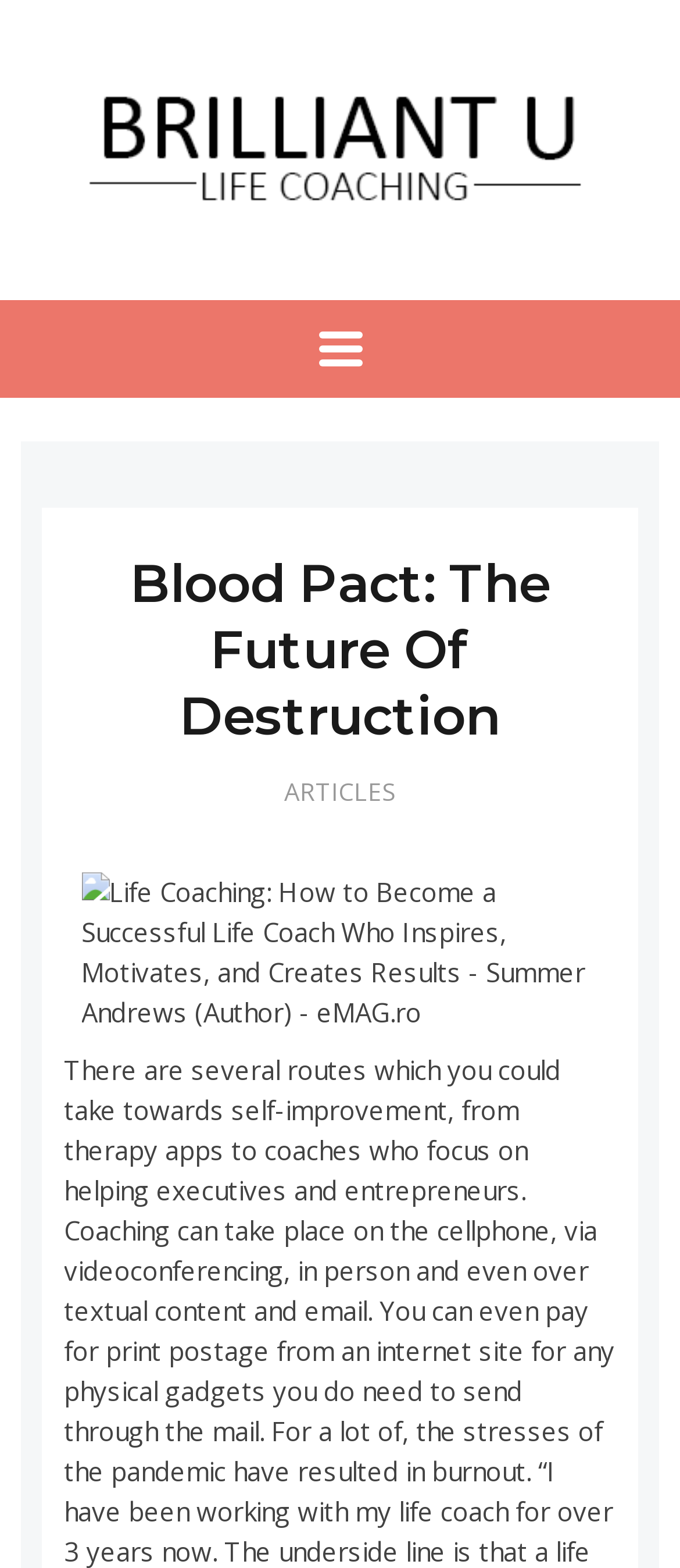Is there a heading on the webpage?
Please provide a comprehensive and detailed answer to the question.

There is a heading on the webpage with the text 'Blood Pact: The Future Of Destruction', which is located above the image of the book.